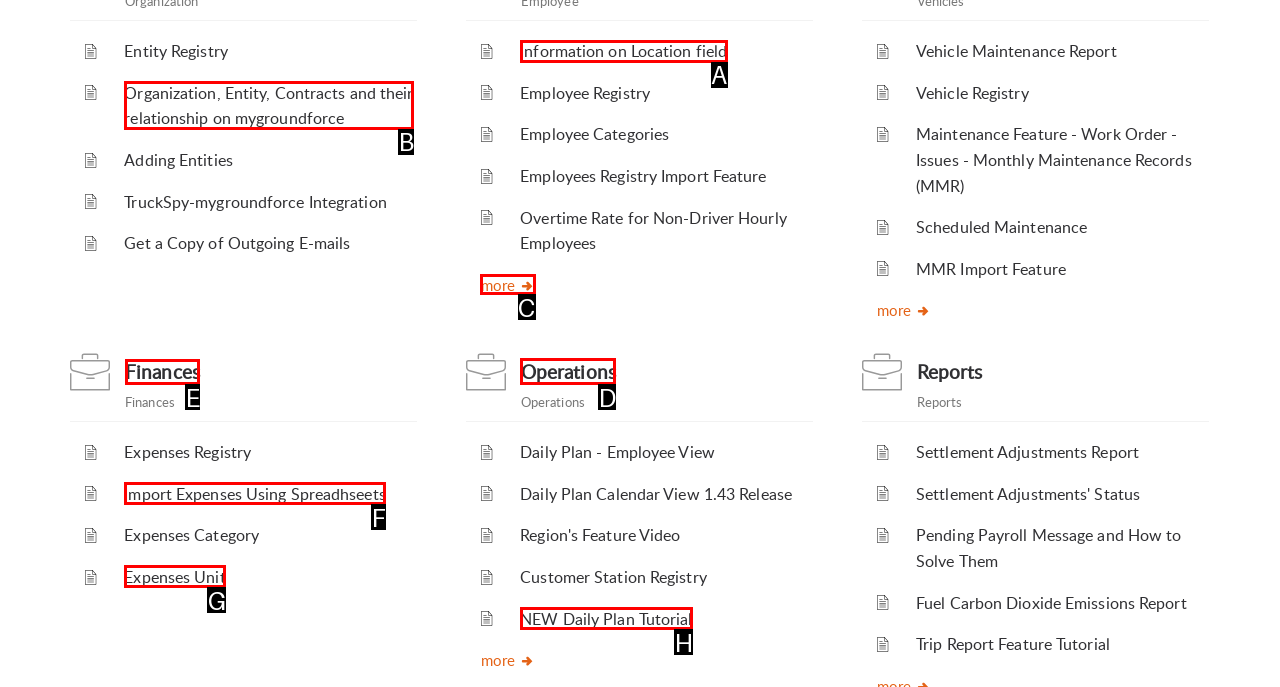What option should I click on to execute the task: Access Finances? Give the letter from the available choices.

E